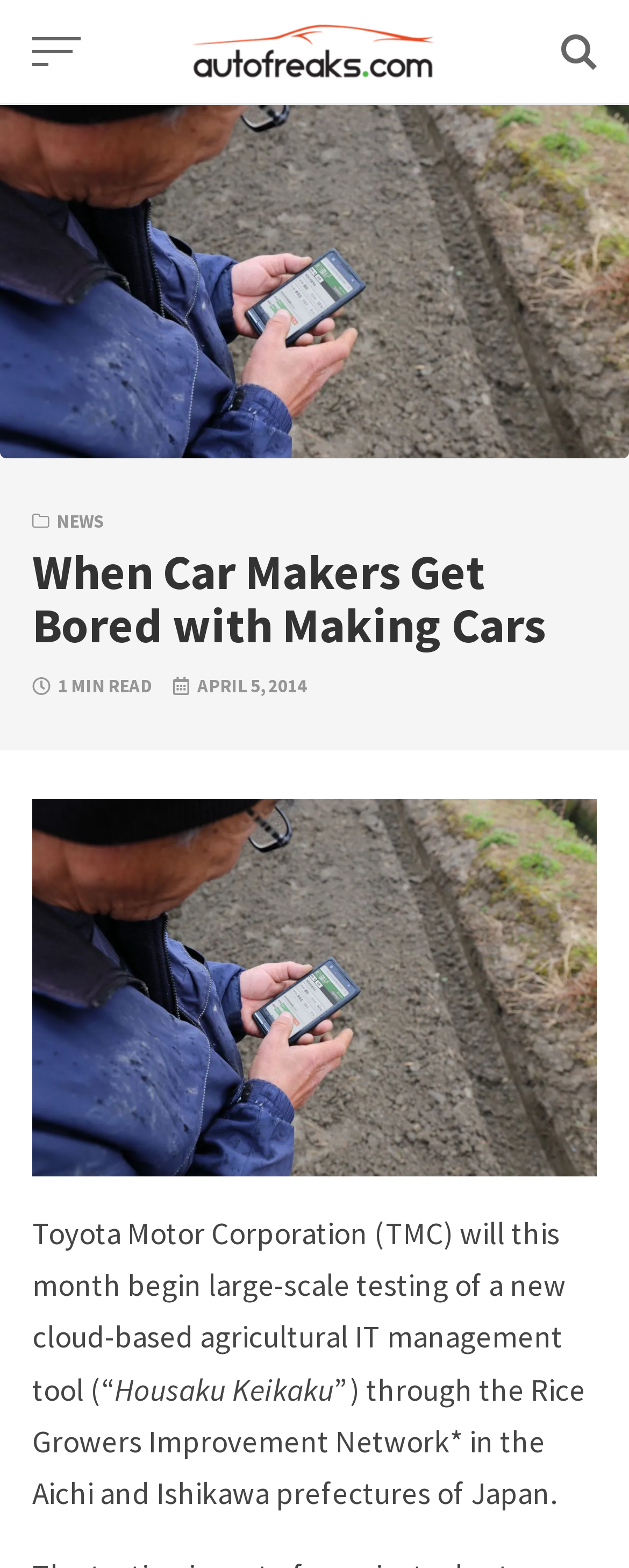What is the date of the article?
Answer the question using a single word or phrase, according to the image.

APRIL 5, 2014